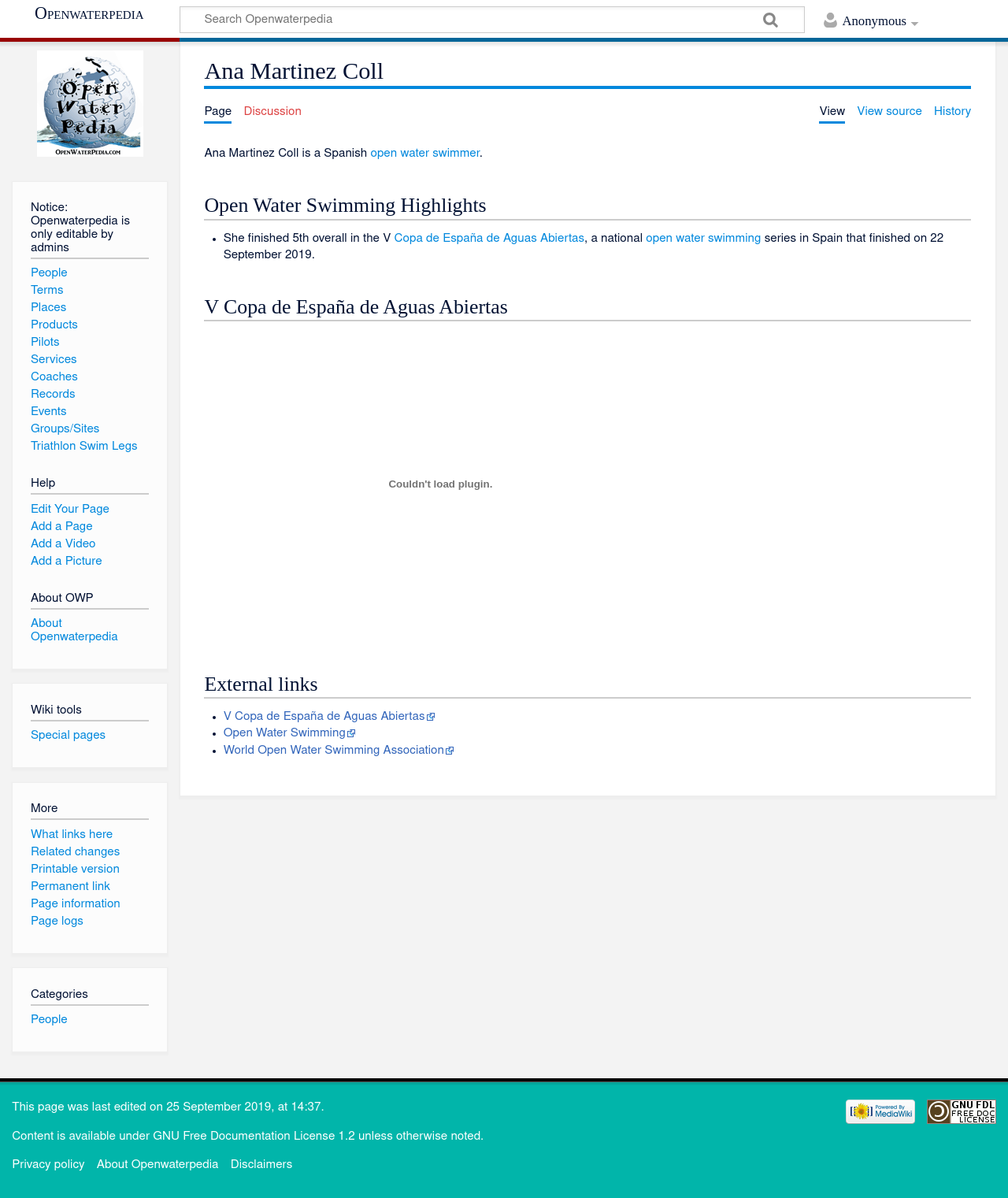Please identify and generate the text content of the webpage's main heading.

Ana Martinez Coll